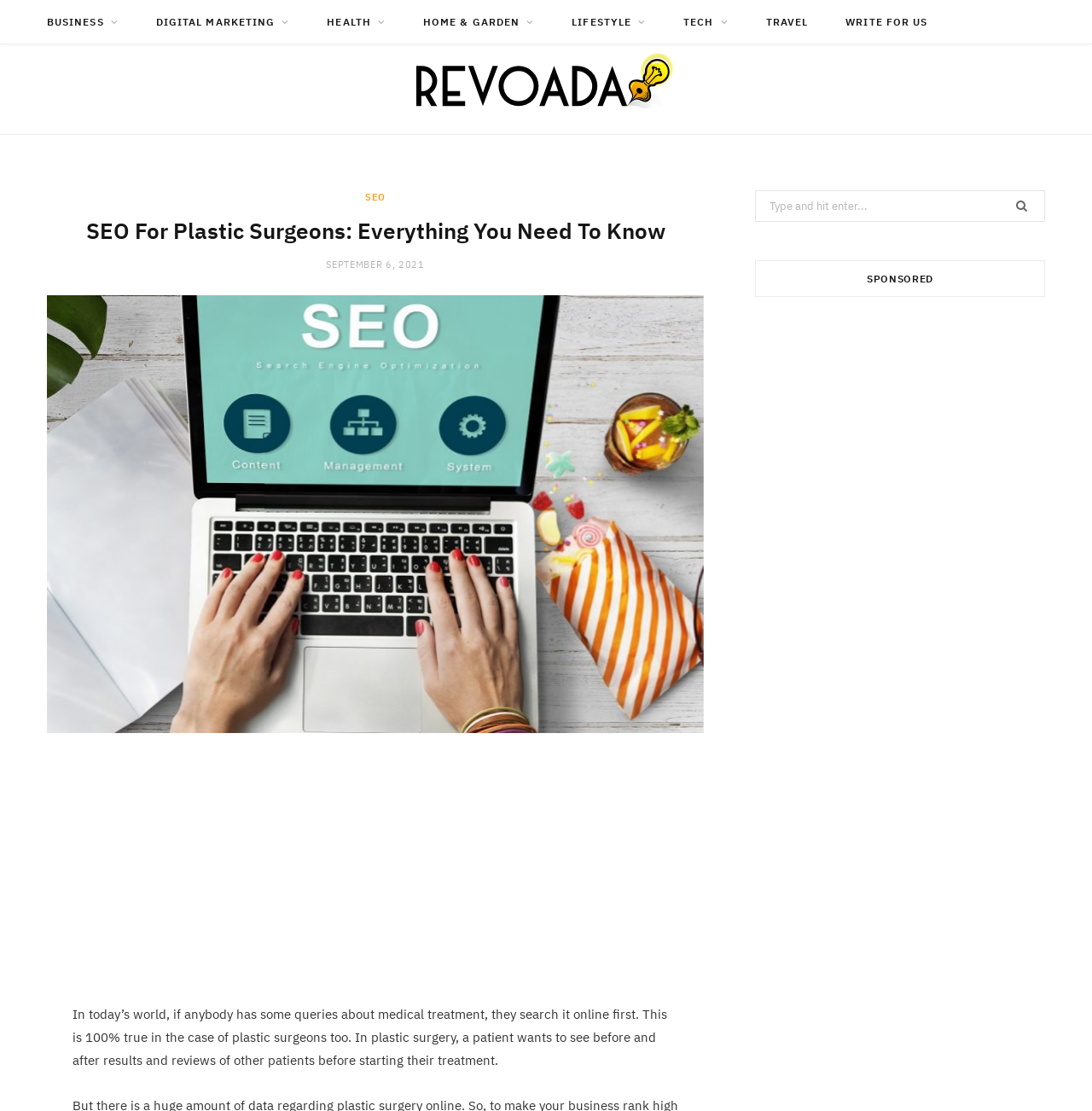Based on the element description, predict the bounding box coordinates (top-left x, top-left y, bottom-right x, bottom-right y) for the UI element in the screenshot: Digital Marketing

[0.127, 0.0, 0.281, 0.04]